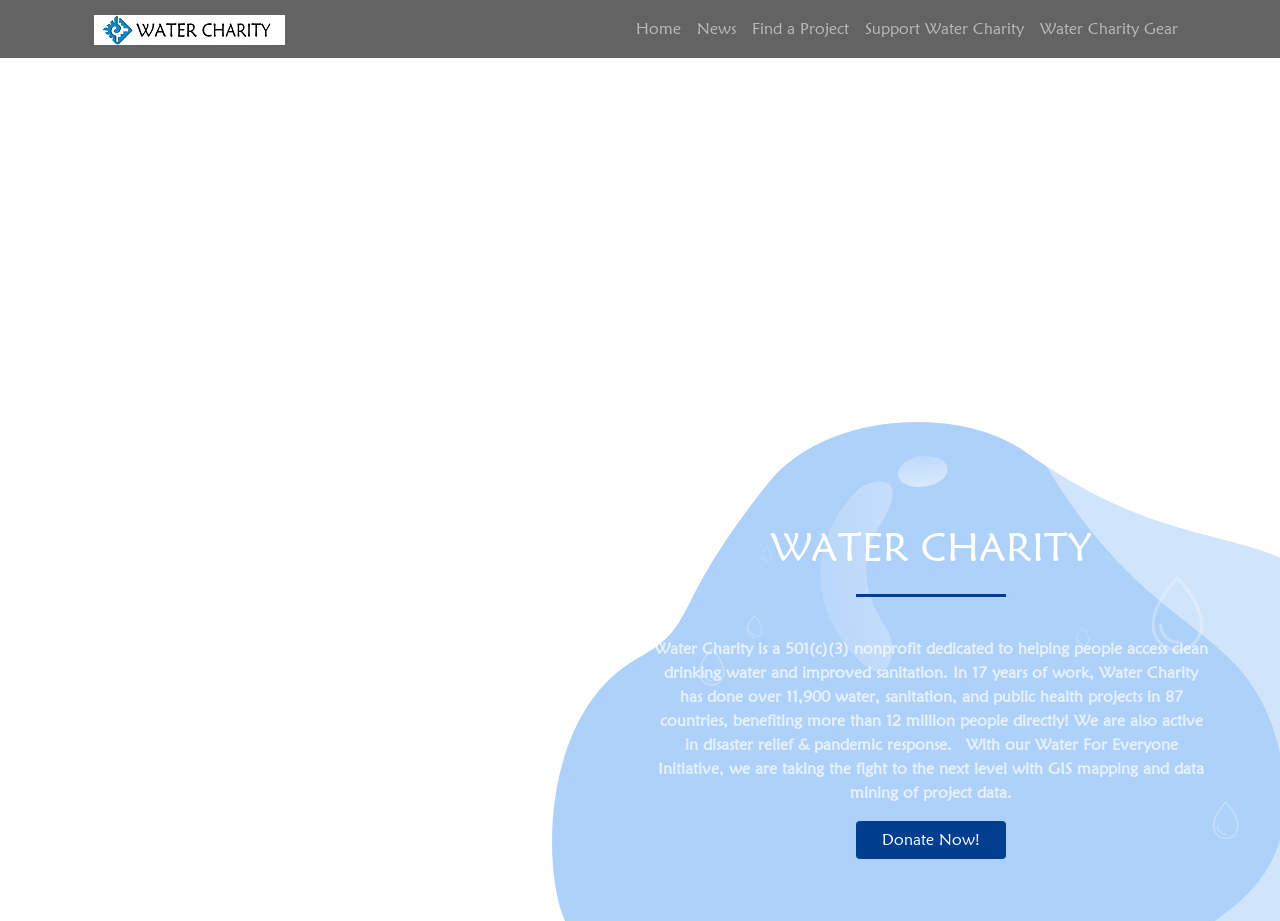Present a detailed account of what is displayed on the webpage.

The webpage is titled "Page not found – Water Charity" and appears to be a non-profit organization's website. At the top left corner, there is a WaterCharity logo, which is an image linked to the organization's homepage. 

To the right of the logo, there is a navigation menu consisting of five links: "Home", "News", "Find a Project", "Support Water Charity", and "Water Charity Gear". These links are positioned horizontally, with "Home" on the left and "Water Charity Gear" on the right.

Below the navigation menu, there is a prominent heading "WATER CHARITY" centered on the page. 

Under the heading, there is a paragraph of text that describes the organization's mission and achievements. The text explains that Water Charity is a 501(c)(3) nonprofit dedicated to providing clean drinking water and improved sanitation, and has completed over 11,900 projects in 87 countries, benefiting more than 12 million people. The organization is also involved in disaster relief and pandemic response, and has a "Water For Everyone Initiative" that utilizes GIS mapping and data mining.

At the bottom of the page, there is a "Donate Now!" link, positioned below the descriptive text.